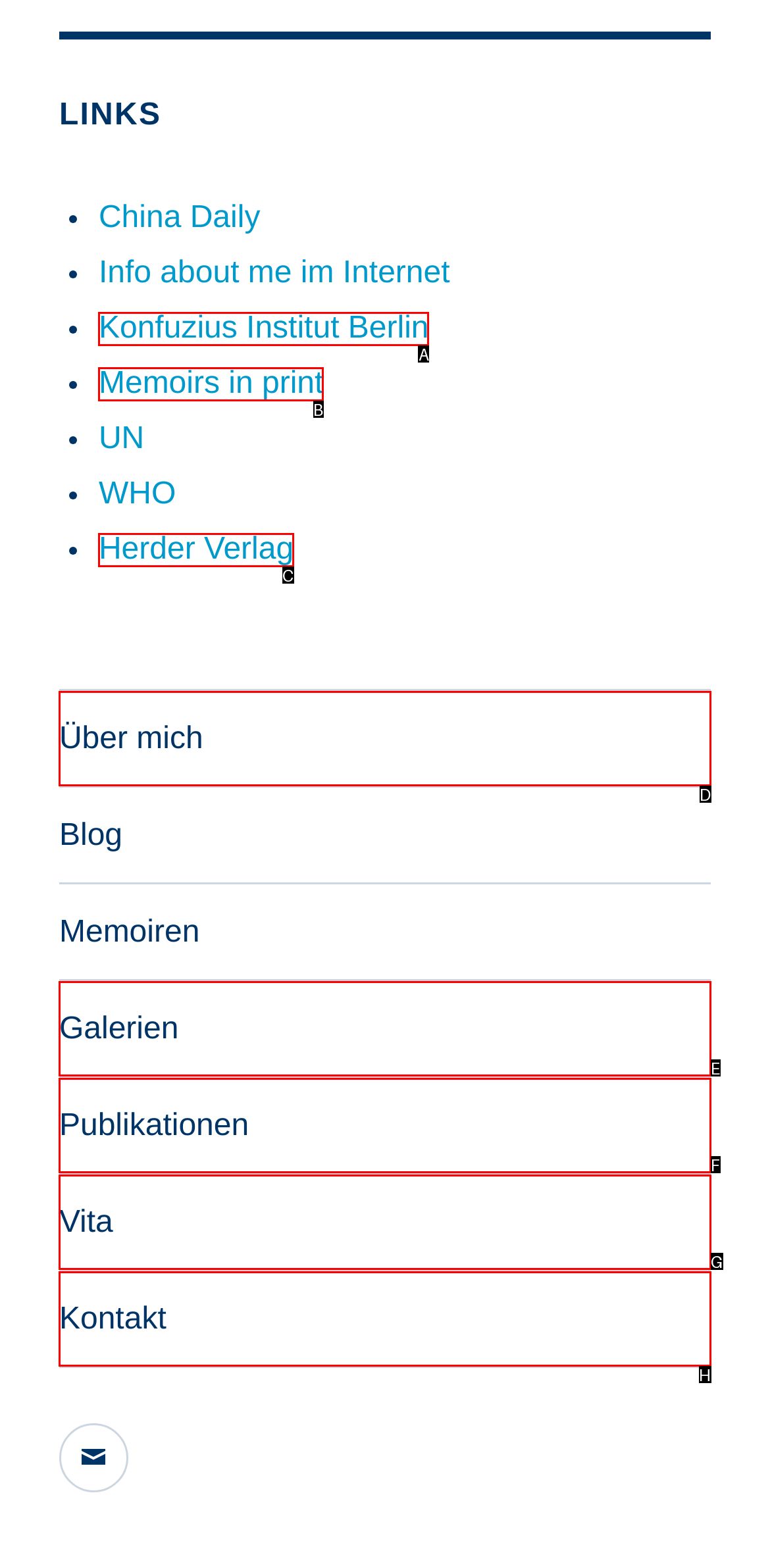Match the option to the description: Memoirs in print
State the letter of the correct option from the available choices.

B